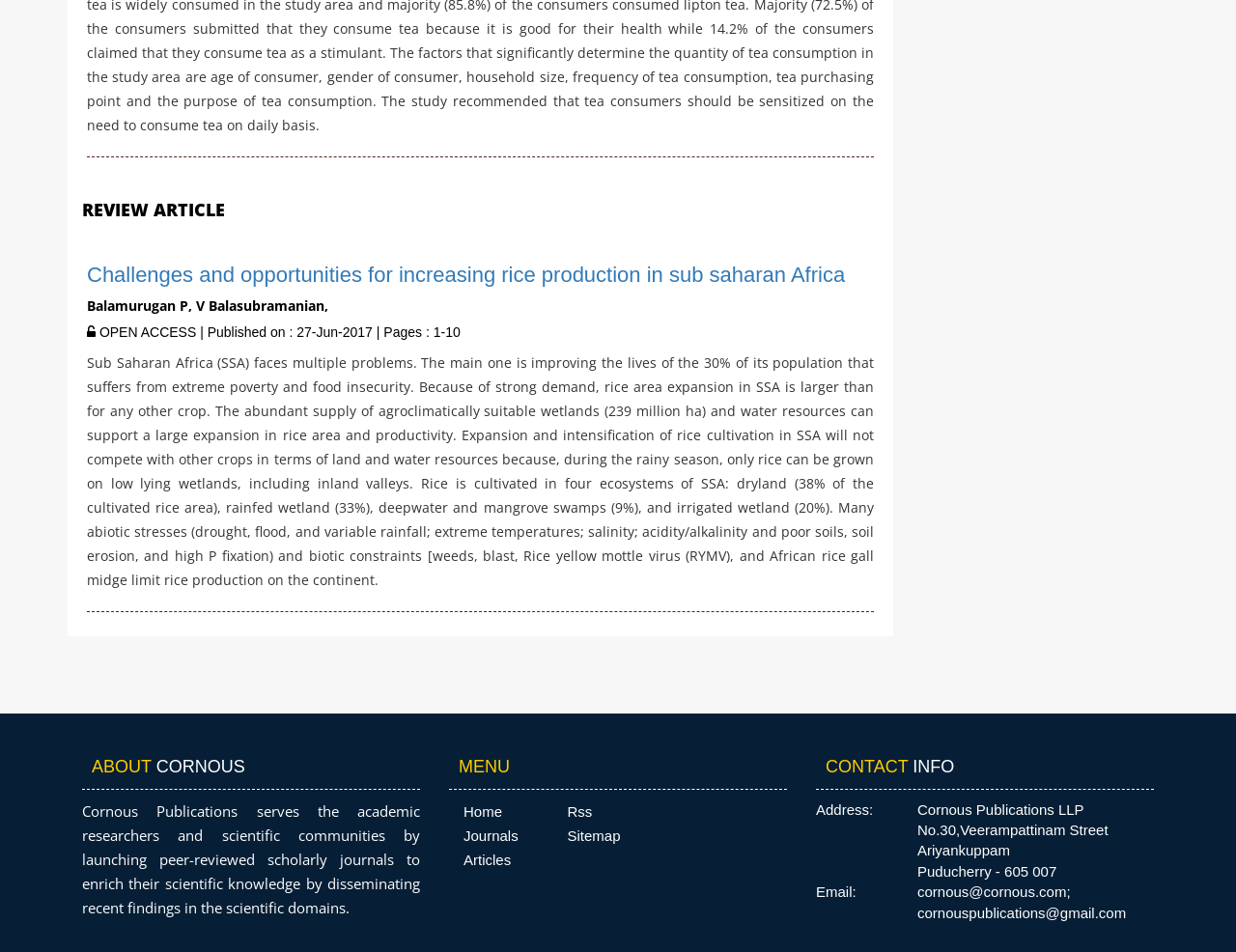Based on the element description, predict the bounding box coordinates (top-left x, top-left y, bottom-right x, bottom-right y) for the UI element in the screenshot: Articles

[0.375, 0.894, 0.413, 0.911]